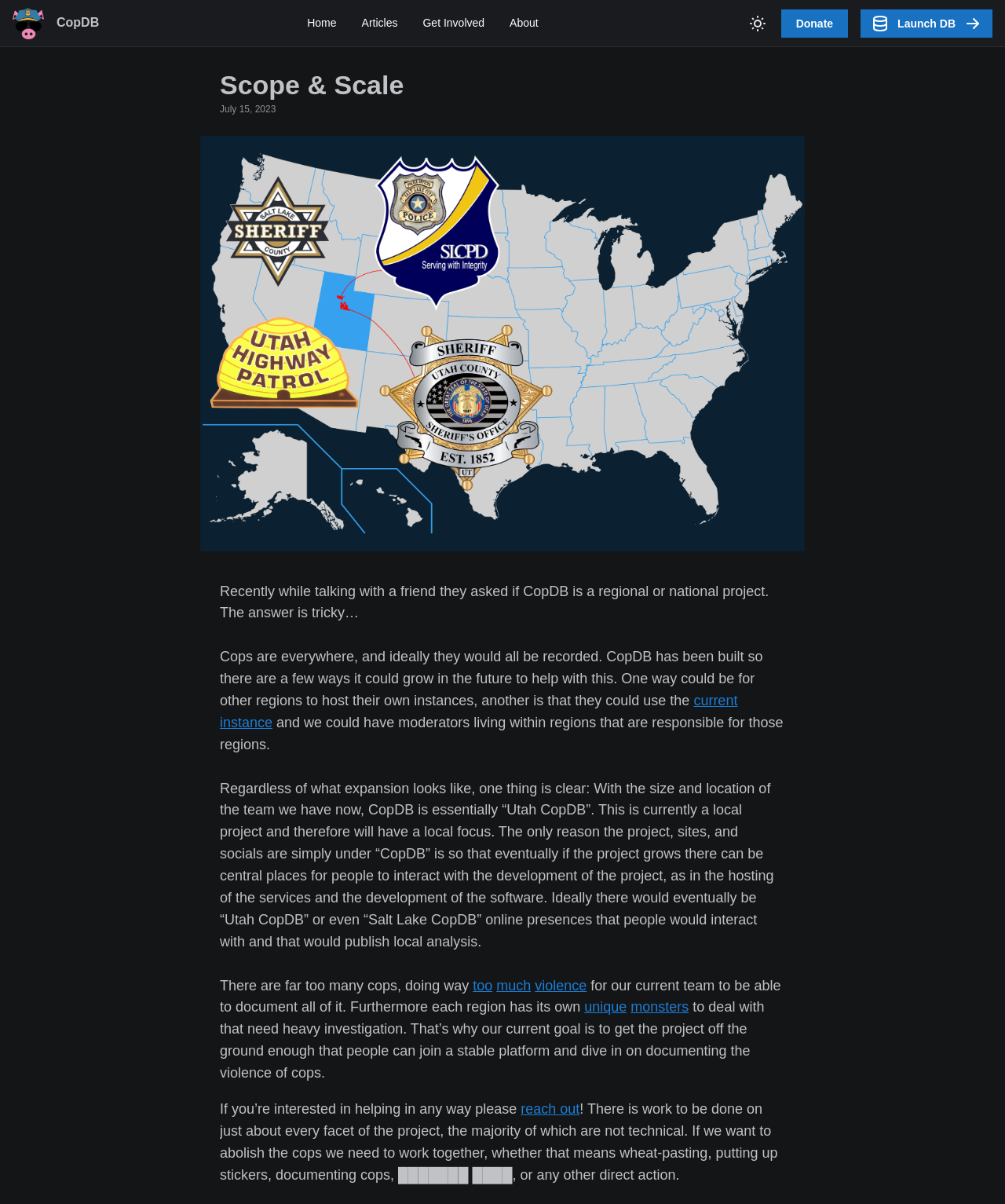Determine the bounding box coordinates for the area that needs to be clicked to fulfill this task: "Click the CopDB logo". The coordinates must be given as four float numbers between 0 and 1, i.e., [left, top, right, bottom].

[0.012, 0.006, 0.044, 0.032]